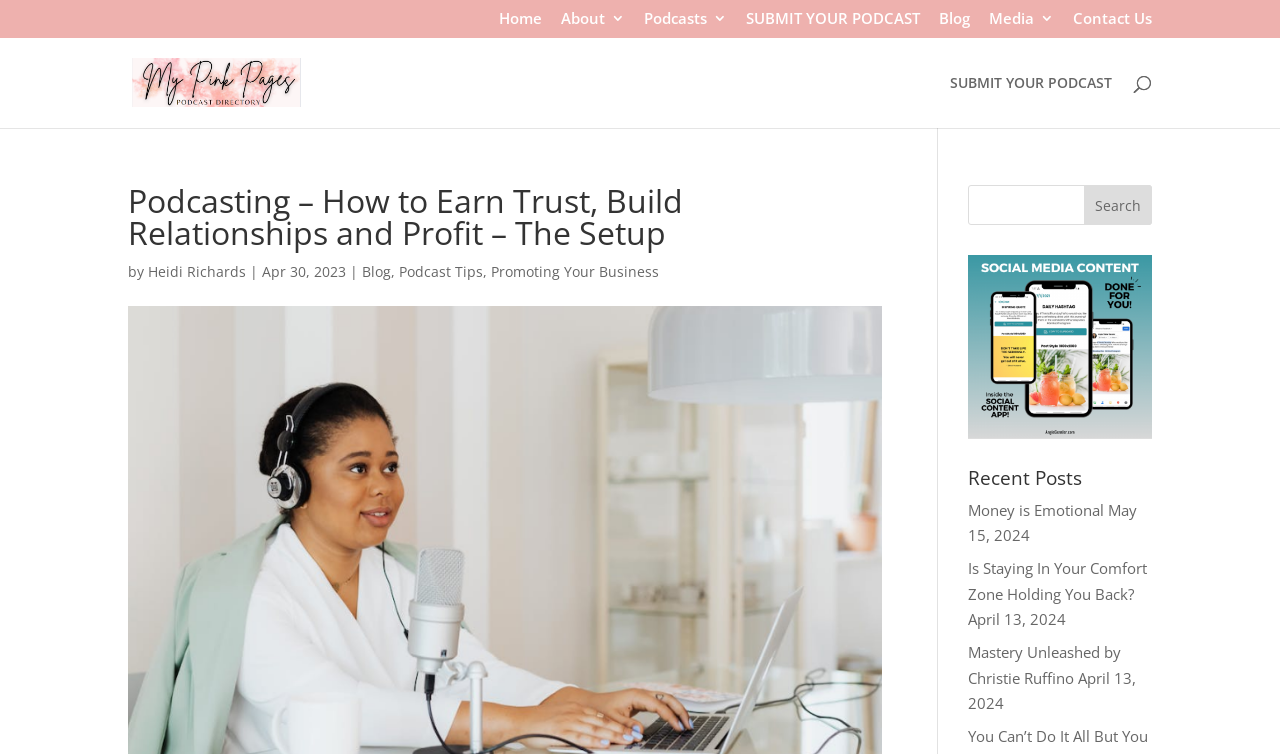Can you provide the bounding box coordinates for the element that should be clicked to implement the instruction: "Explore the list of famous electrical engineers with their biographies"?

None